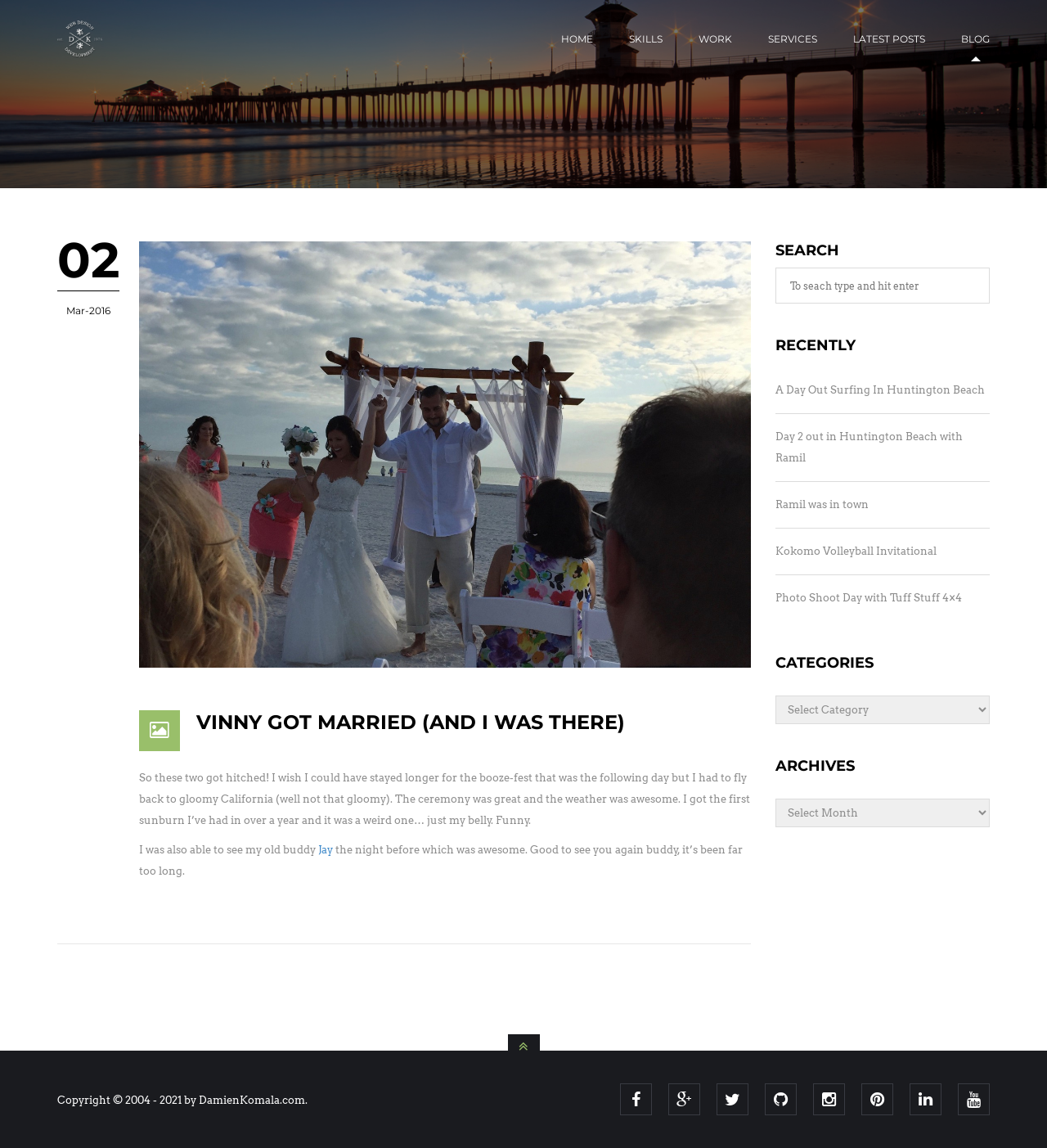Determine the bounding box coordinates of the UI element described by: "Ramil was in town".

[0.74, 0.431, 0.945, 0.449]